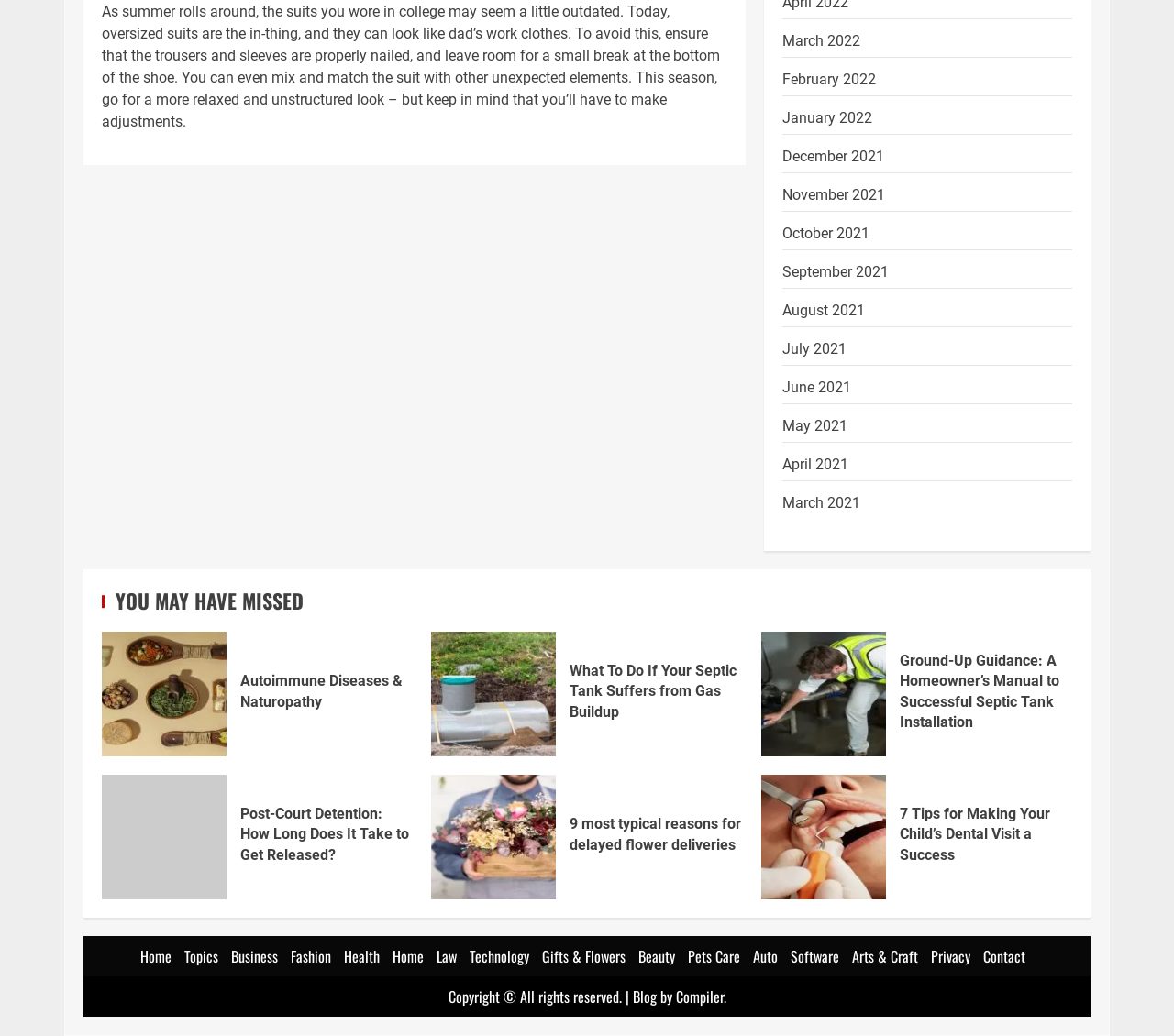Please identify the bounding box coordinates of the element I need to click to follow this instruction: "Click on the 'March 2022' link".

[0.666, 0.031, 0.733, 0.047]